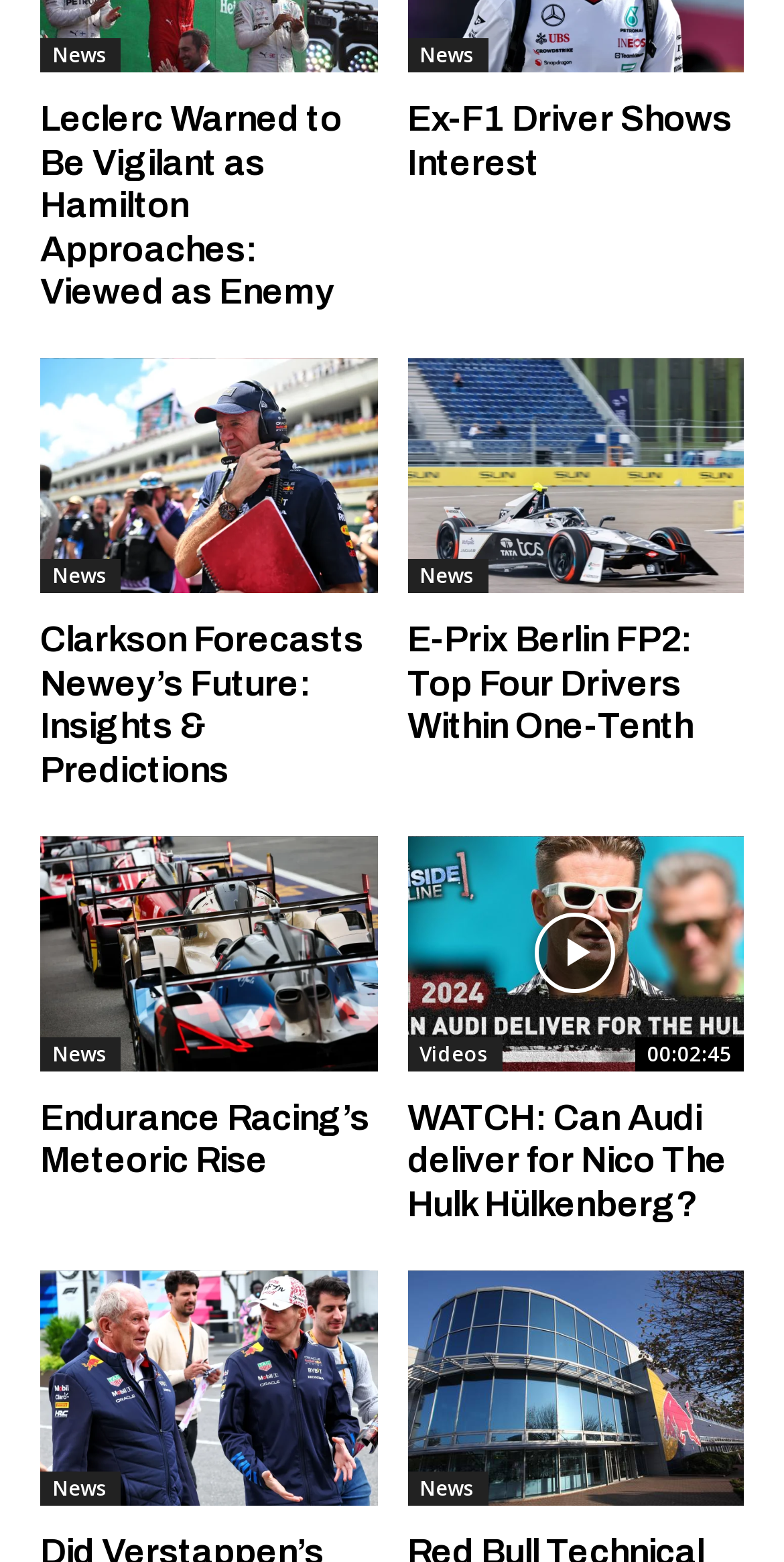Based on the image, please elaborate on the answer to the following question:
How many news links are on the page?

I counted the number of links with the text 'News' on the page, and there are 8 of them.